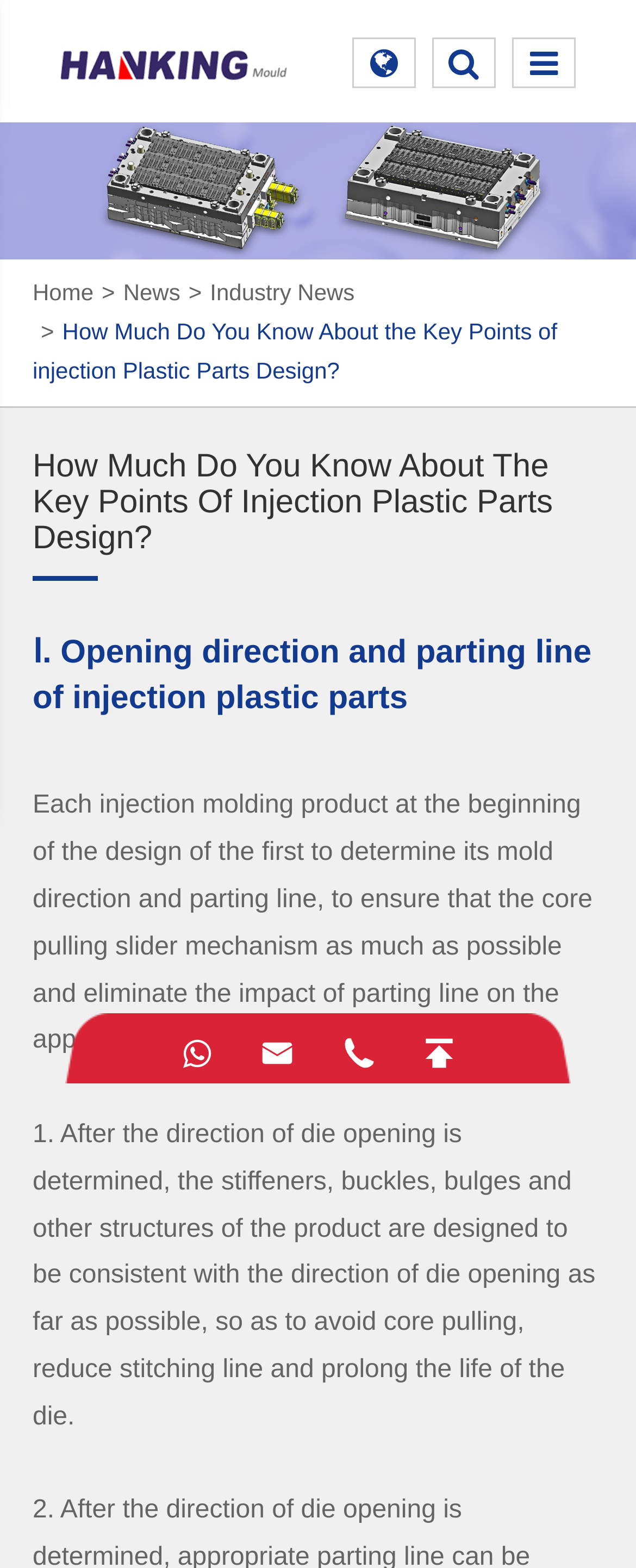What is the purpose of designing stiffeners, buckles, and bulges?
Look at the image and provide a detailed response to the question.

According to the StaticText element with bounding box coordinates [0.051, 0.715, 0.936, 0.912], the purpose of designing stiffeners, buckles, and bulges is to avoid core pulling, reduce stitching line, and prolong the life of the die.